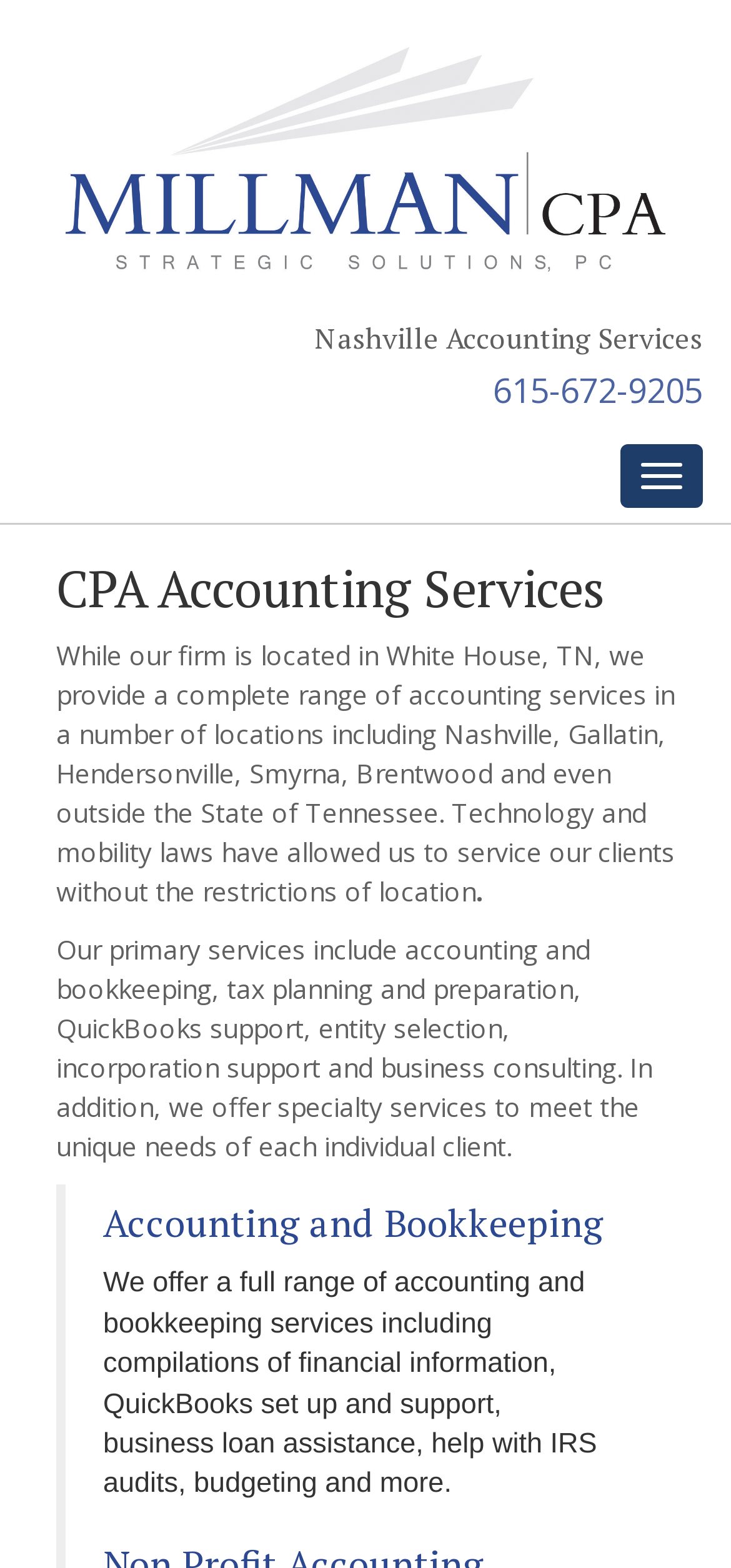Give a one-word or short-phrase answer to the following question: 
What is the primary service offered by the firm?

Accounting and bookkeeping